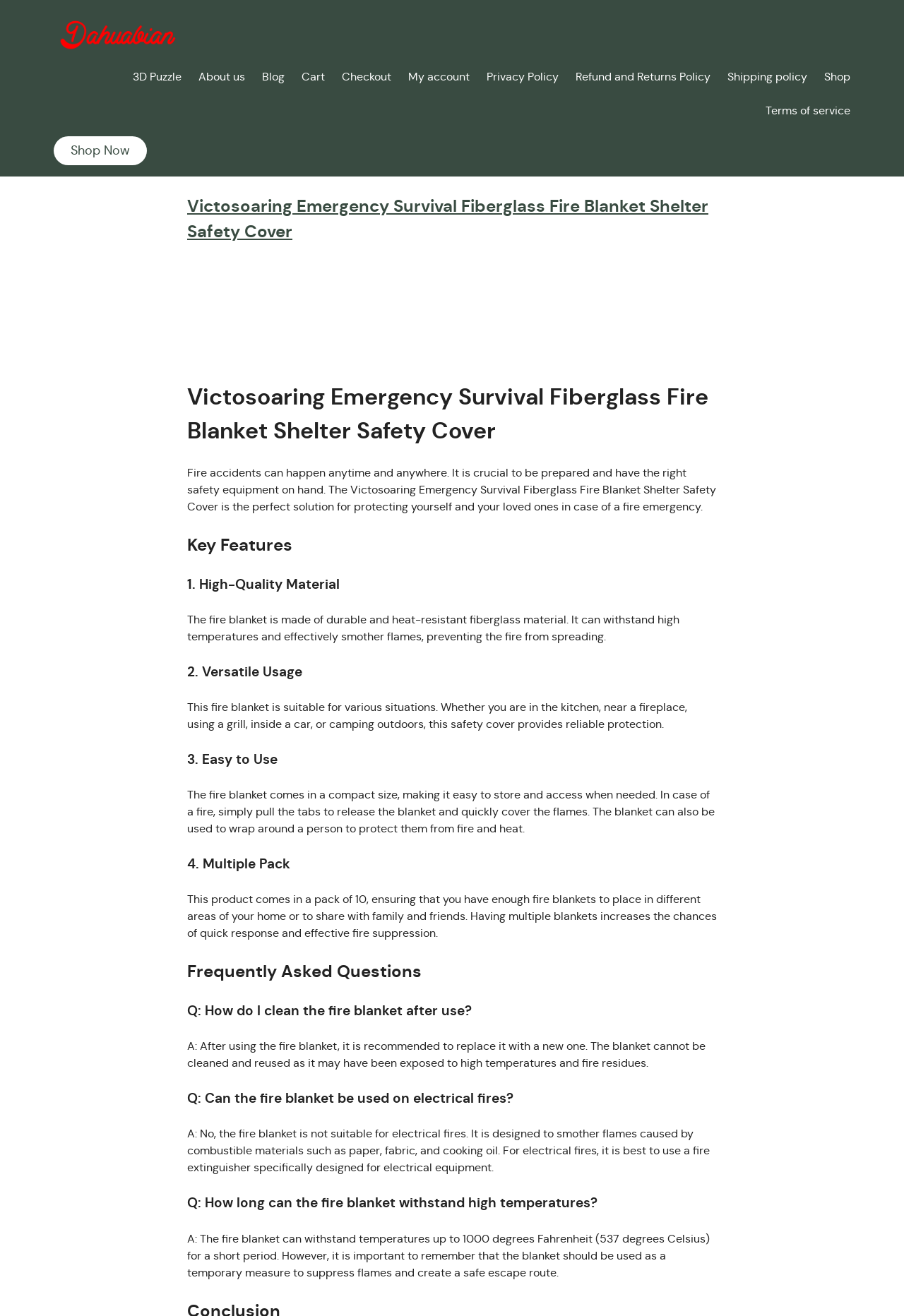Provide the bounding box coordinates for the specified HTML element described in this description: "My account". The coordinates should be four float numbers ranging from 0 to 1, in the format [left, top, right, bottom].

[0.452, 0.052, 0.52, 0.065]